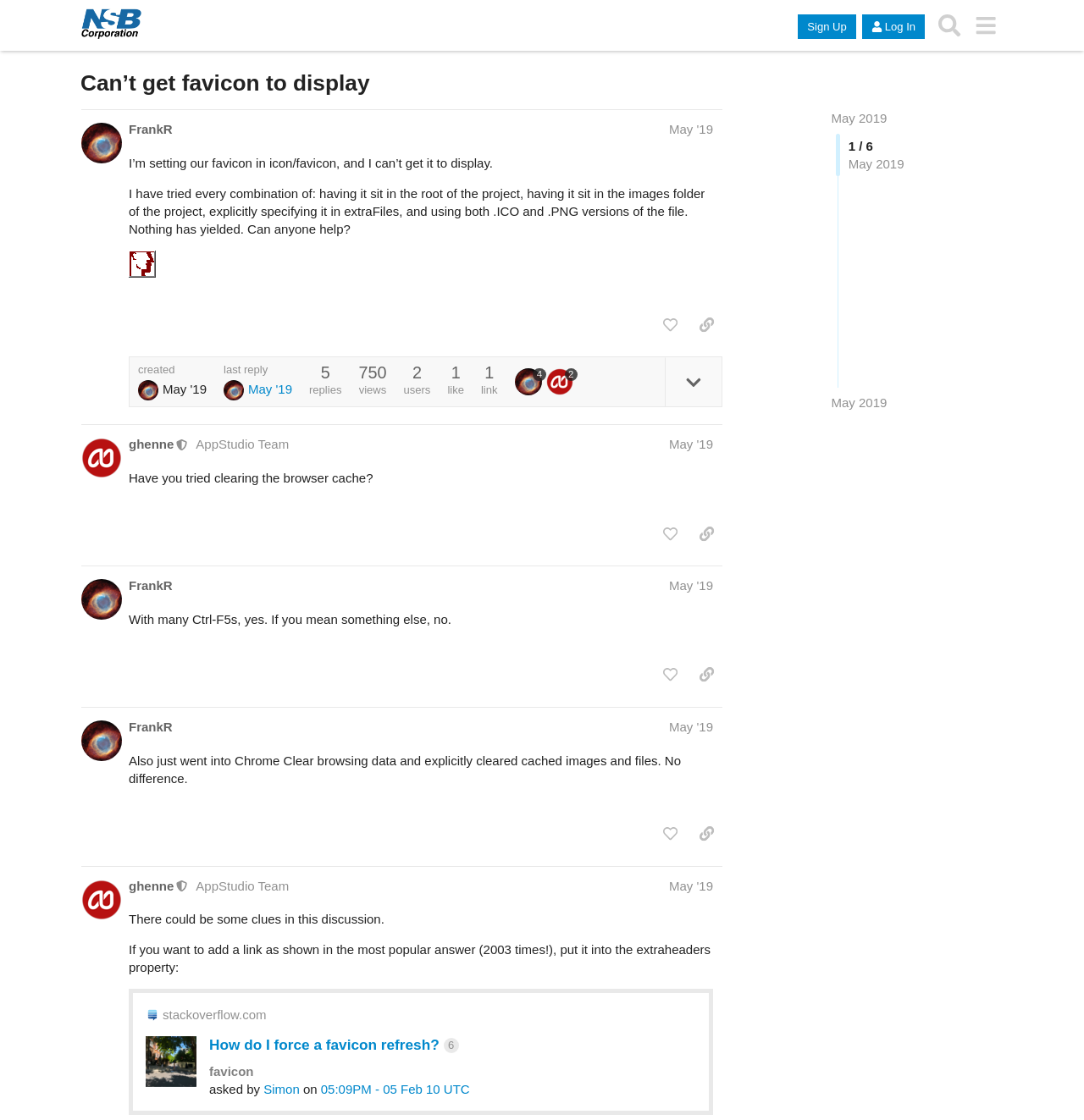Identify the bounding box coordinates of the section to be clicked to complete the task described by the following instruction: "Search". The coordinates should be four float numbers between 0 and 1, formatted as [left, top, right, bottom].

[0.859, 0.007, 0.892, 0.039]